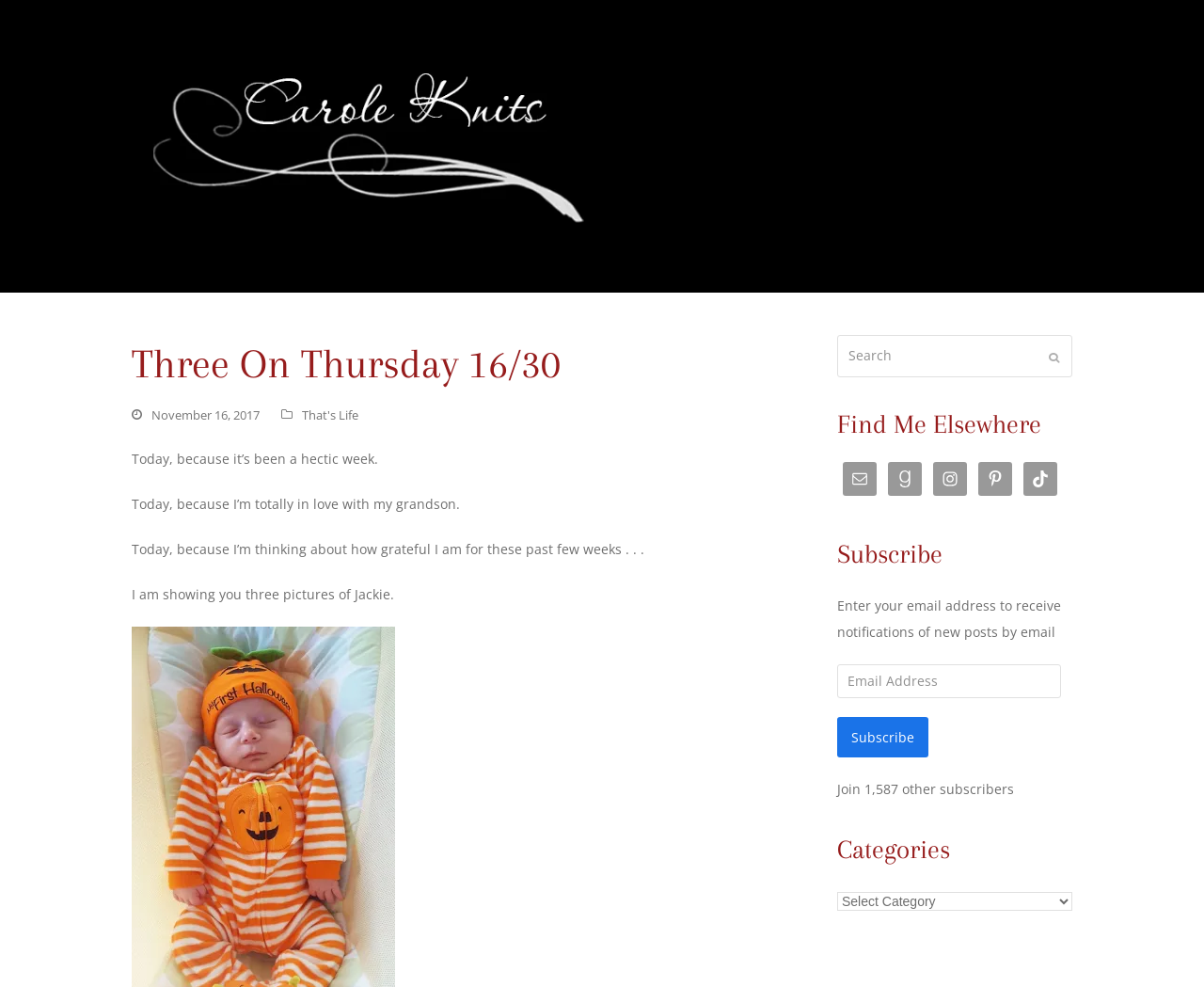Determine which piece of text is the heading of the webpage and provide it.

Three On Thursday 16/30